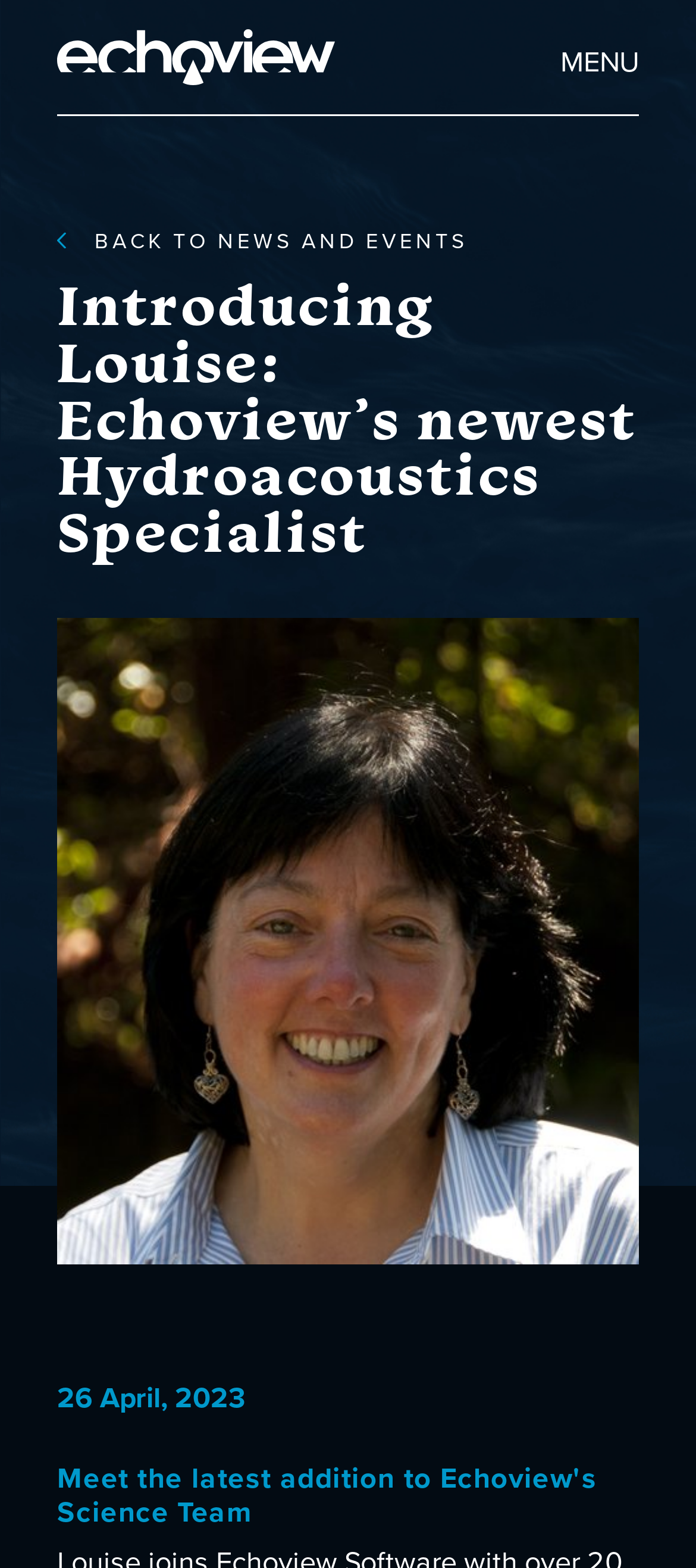Determine the bounding box for the described UI element: "Home".

[0.082, 0.018, 0.482, 0.055]